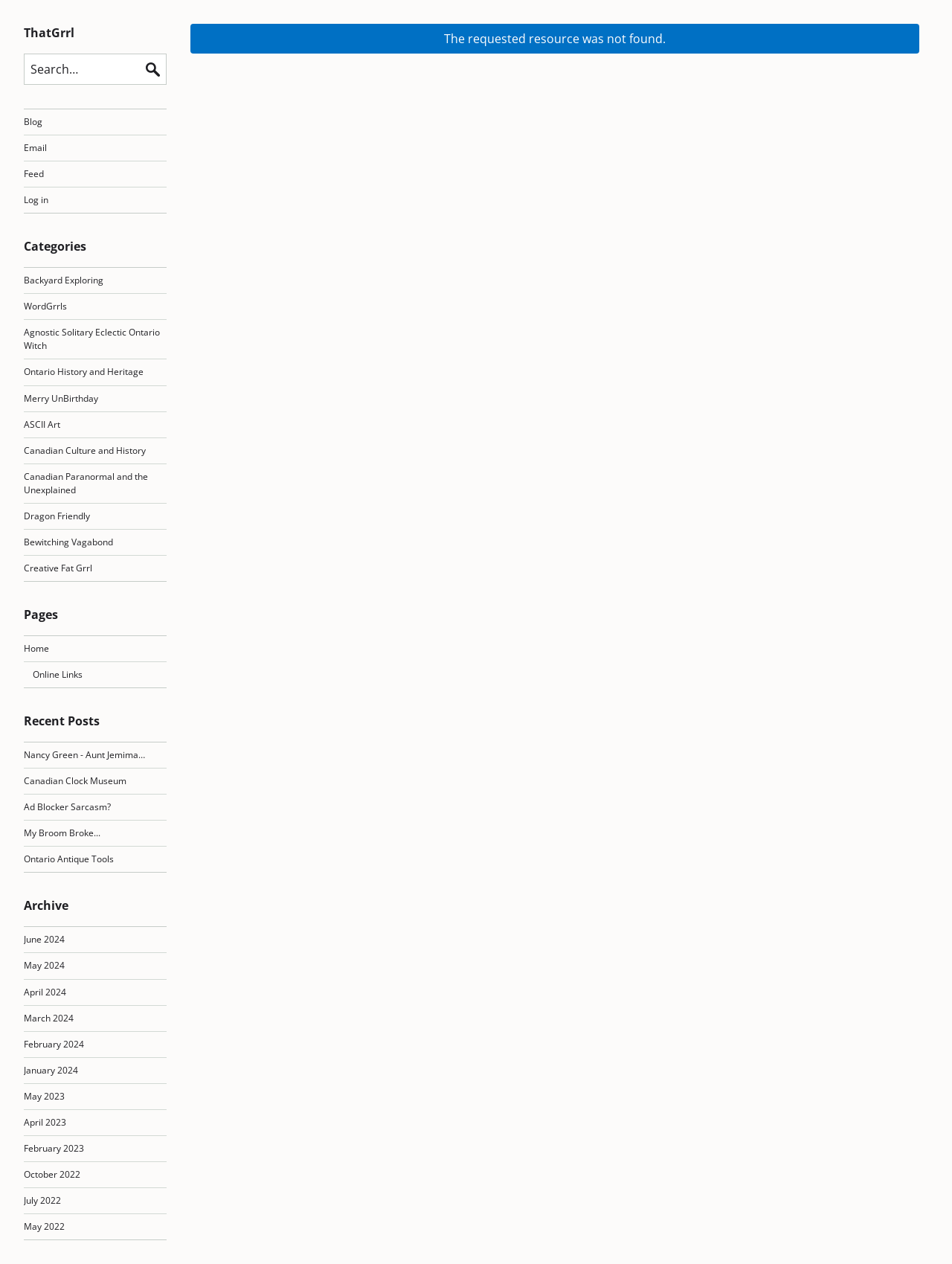Please identify the bounding box coordinates of the element I need to click to follow this instruction: "View recent post 'Nancy Green - Aunt Jemima…'".

[0.025, 0.592, 0.152, 0.602]